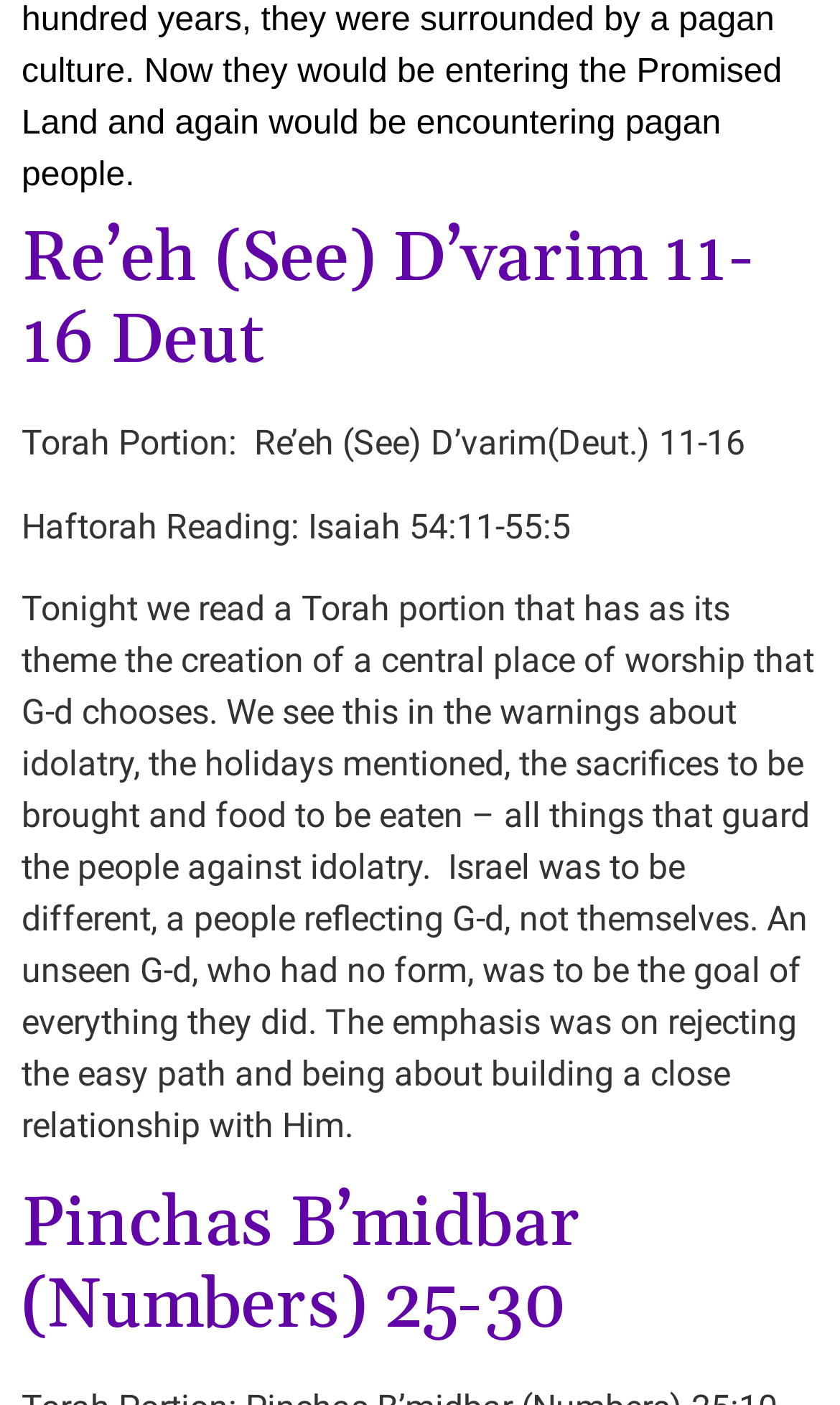What is the theme of the Torah portion being read tonight?
From the screenshot, provide a brief answer in one word or phrase.

Creation of a central place of worship